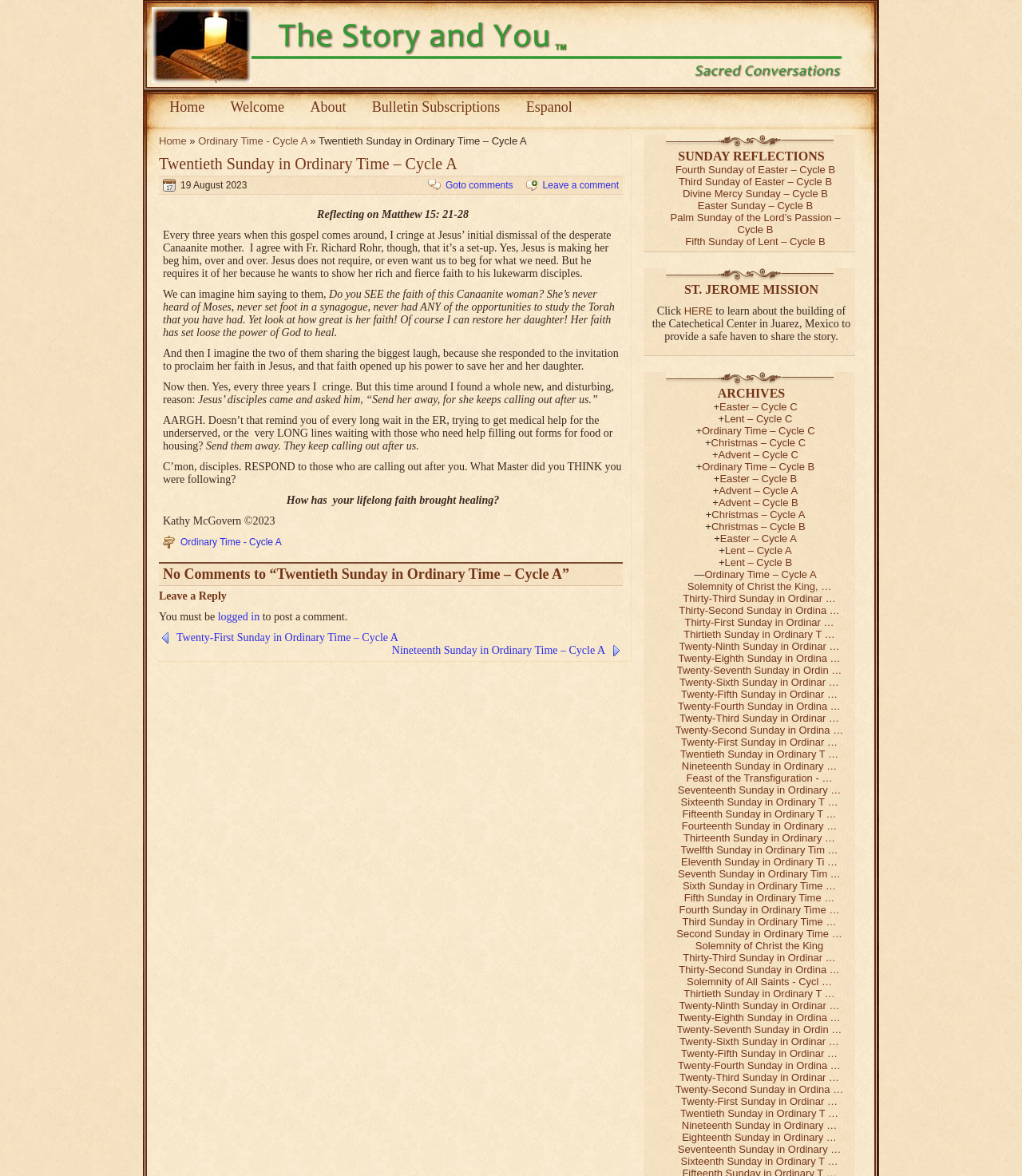Using the description "Advent – Cycle A", locate and provide the bounding box of the UI element.

[0.703, 0.412, 0.781, 0.422]